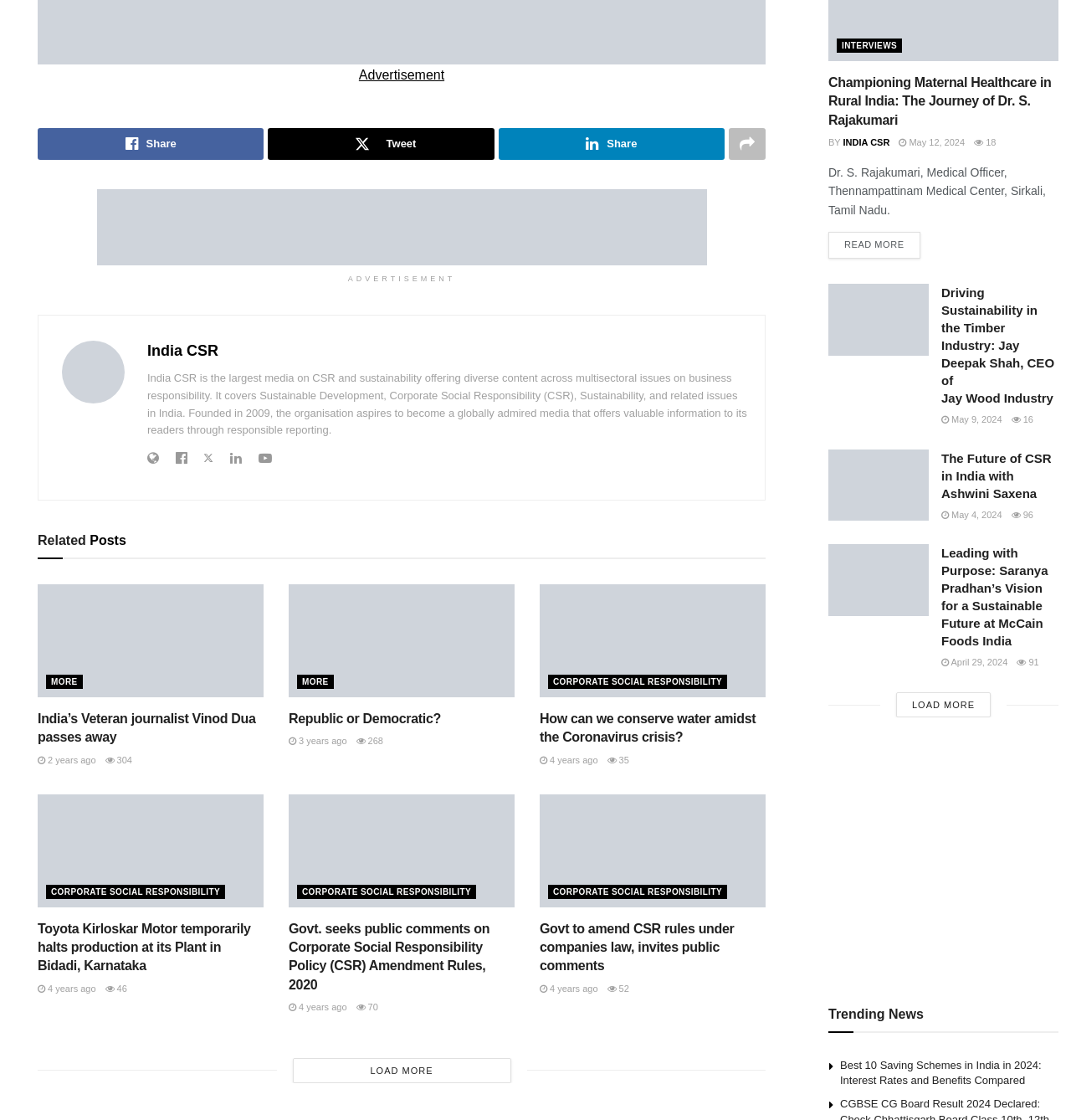Please specify the bounding box coordinates of the clickable region necessary for completing the following instruction: "Read the article 'India’s Veteran journalist Vinod Dua passes away'". The coordinates must consist of four float numbers between 0 and 1, i.e., [left, top, right, bottom].

[0.035, 0.634, 0.246, 0.667]